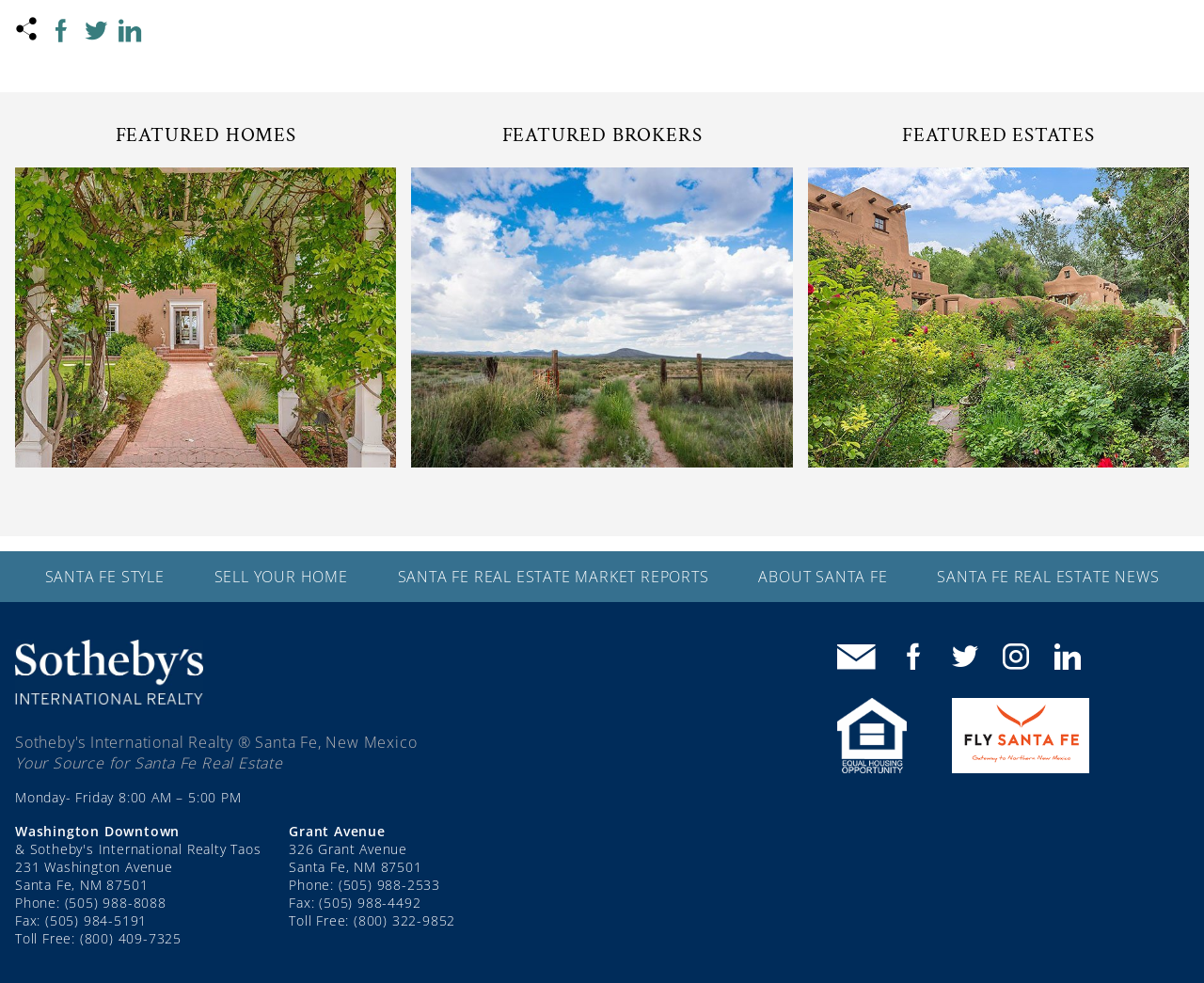Locate the bounding box coordinates of the UI element described by: "SANTA FE Real Estate News". Provide the coordinates as four float numbers between 0 and 1, formatted as [left, top, right, bottom].

[0.778, 0.576, 0.963, 0.597]